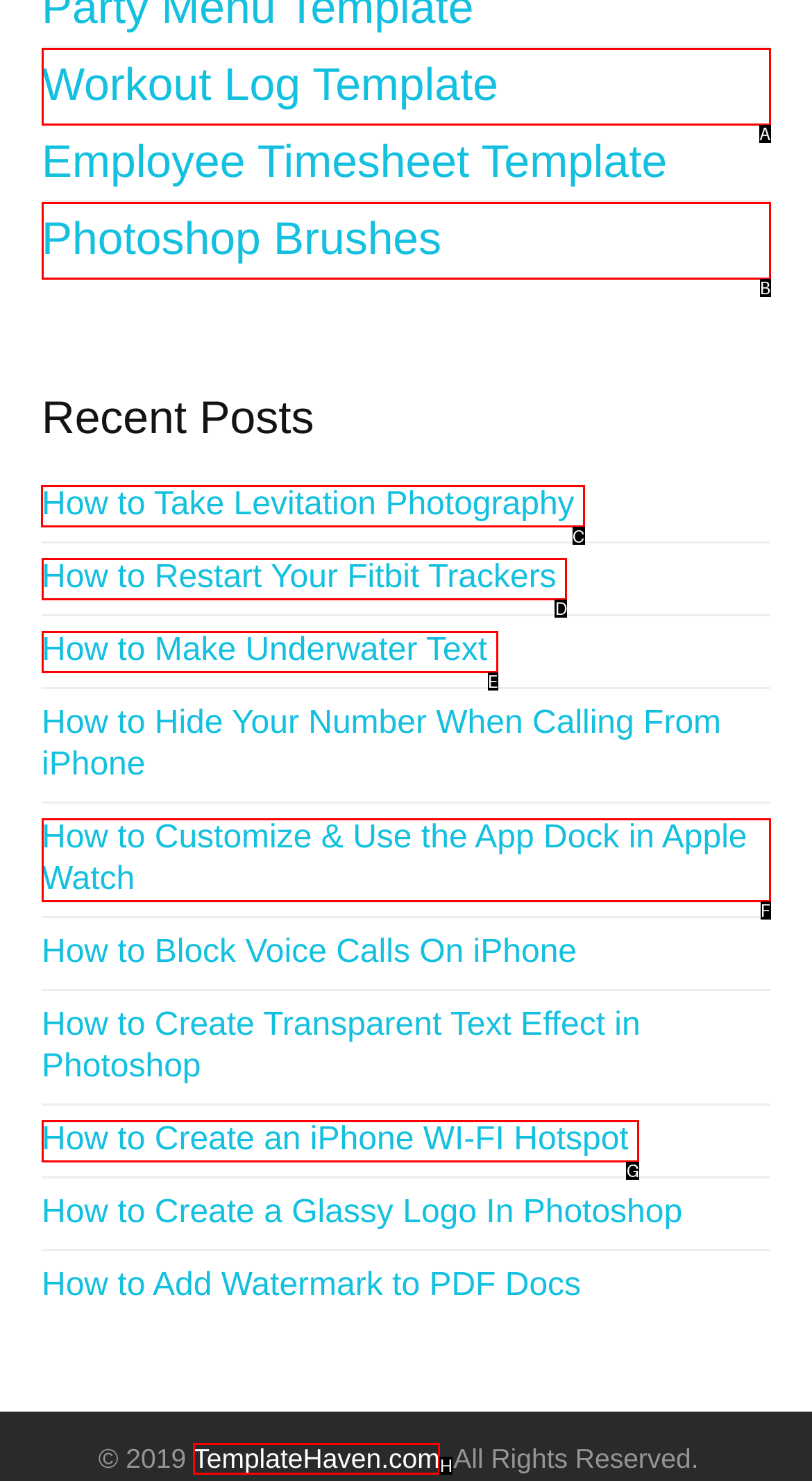Choose the HTML element that needs to be clicked for the given task: Read How to Take Levitation Photography Respond by giving the letter of the chosen option.

C